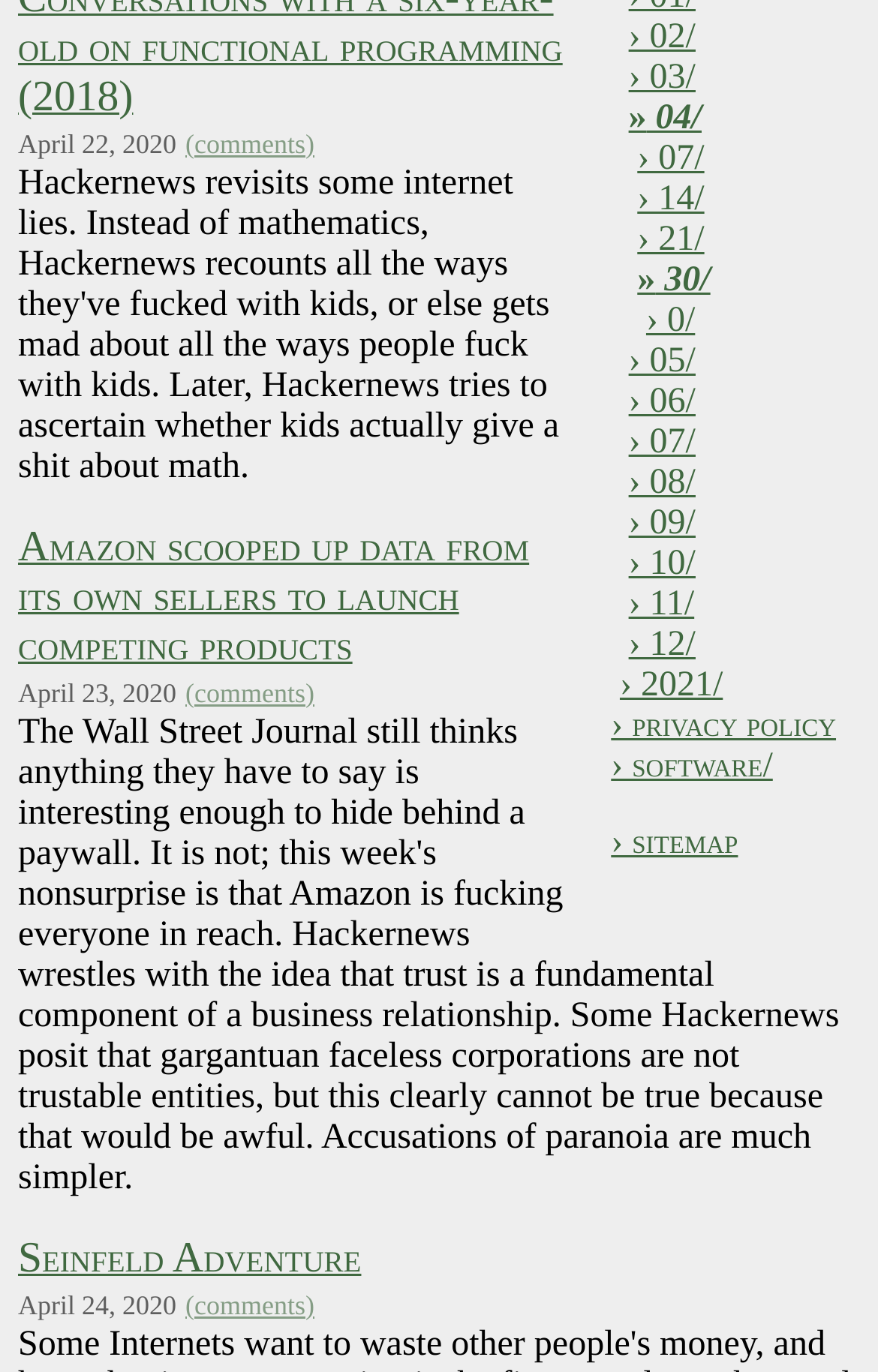Bounding box coordinates are specified in the format (top-left x, top-left y, bottom-right x, bottom-right y). All values are floating point numbers bounded between 0 and 1. Please provide the bounding box coordinate of the region this sentence describes: › privacy policy

[0.696, 0.514, 0.952, 0.542]